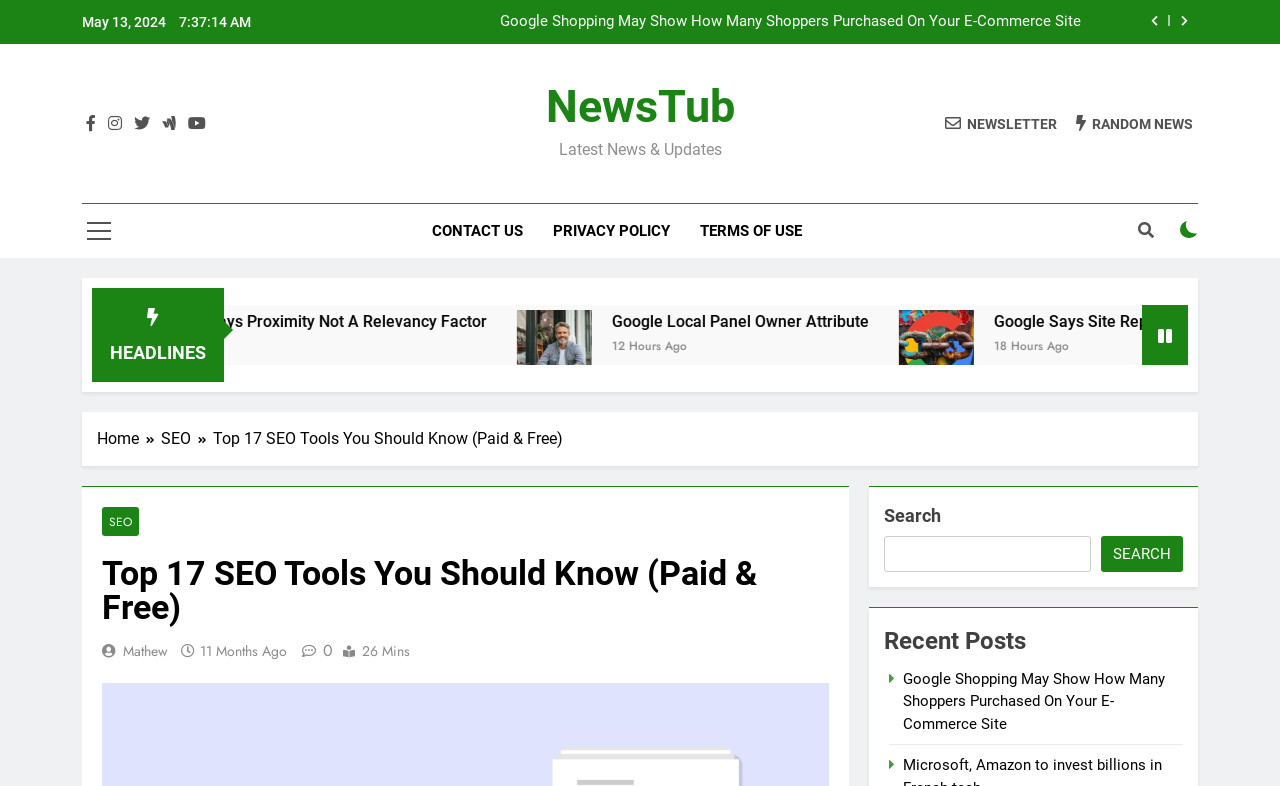How long ago was the article 'Top 17 SEO Tools You Should Know (Paid & Free)' published?
Please provide a single word or phrase as your answer based on the screenshot.

11 Months Ago